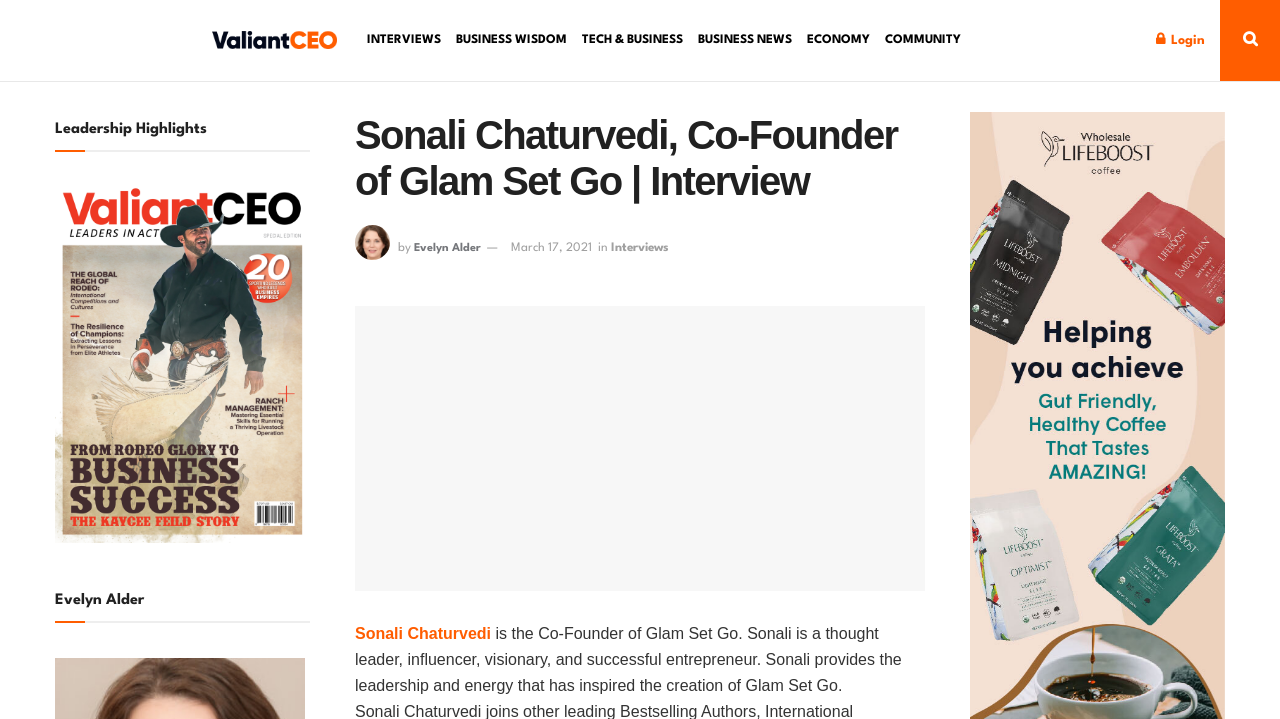What is the category of the interview?
From the details in the image, answer the question comprehensively.

The category of the interview can be found in the text 'Interviews' which is located below the author's name 'Evelyn Alder' and the date of the interview.